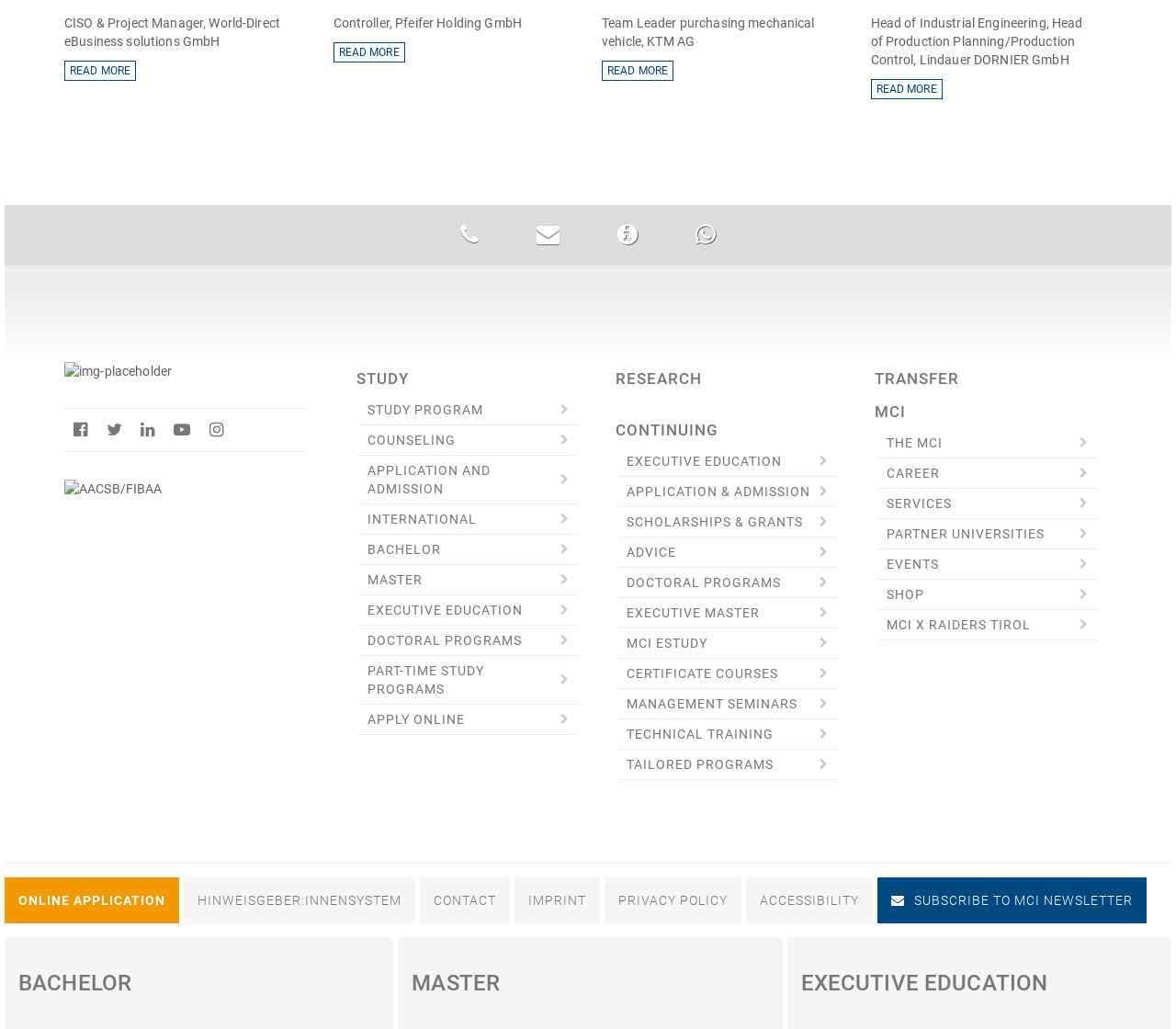What is the profession of the person mentioned first?
Give a one-word or short phrase answer based on the image.

CISO & Project Manager